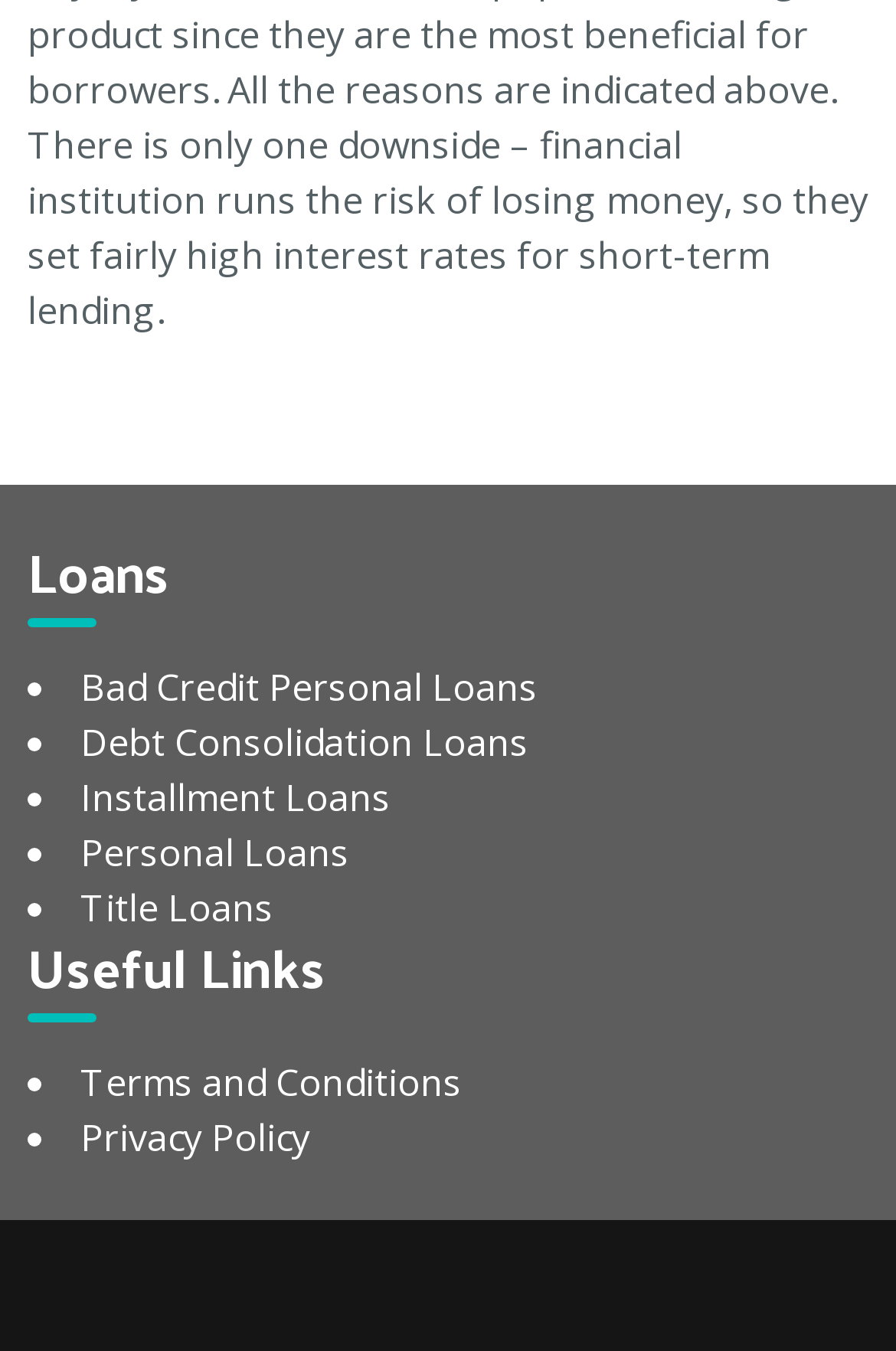What is the purpose of the webpage?
Refer to the image and provide a one-word or short phrase answer.

To provide loan information